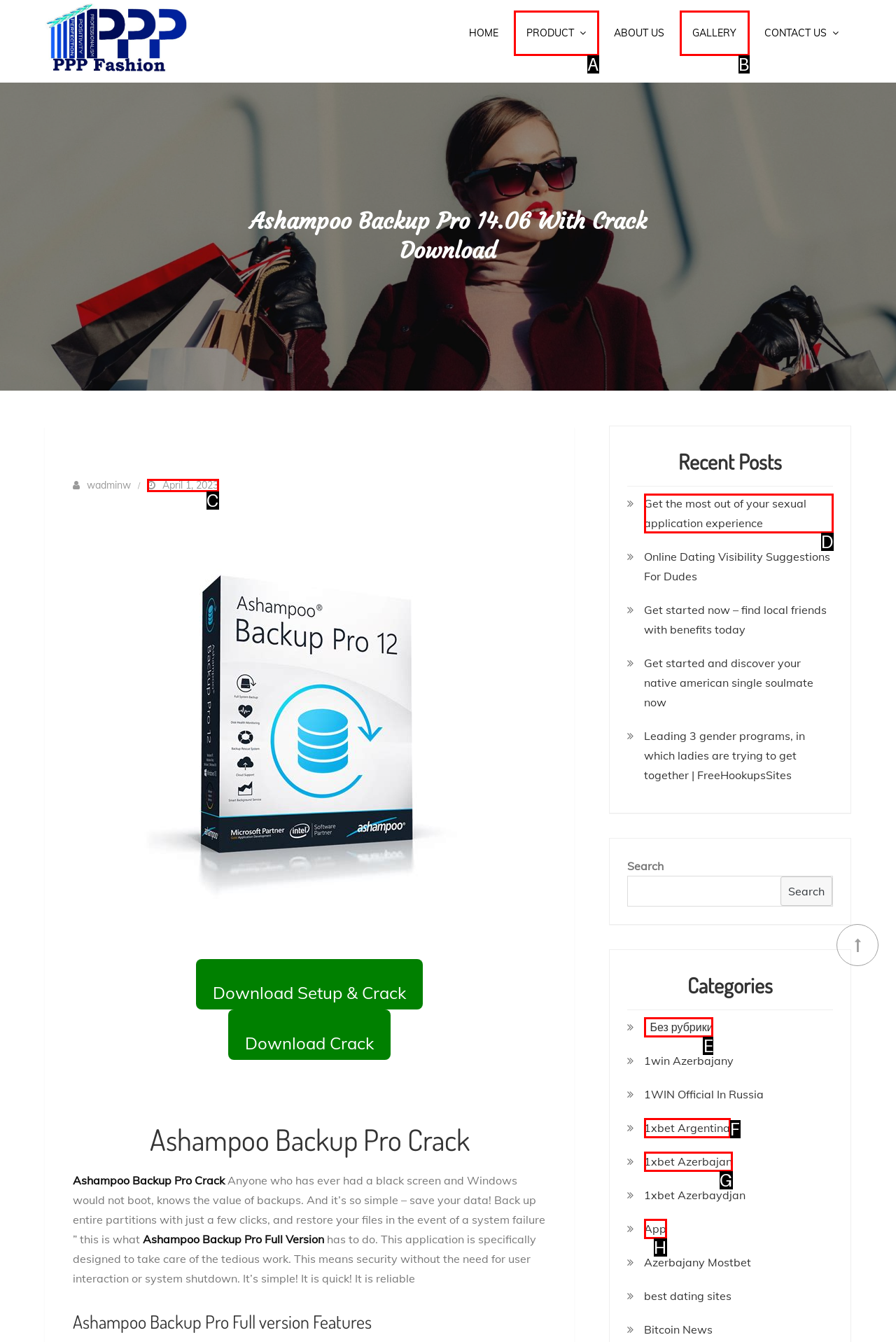Determine which HTML element to click on in order to complete the action: Read the recent post 'Get the most out of your sexual application experience'.
Reply with the letter of the selected option.

D